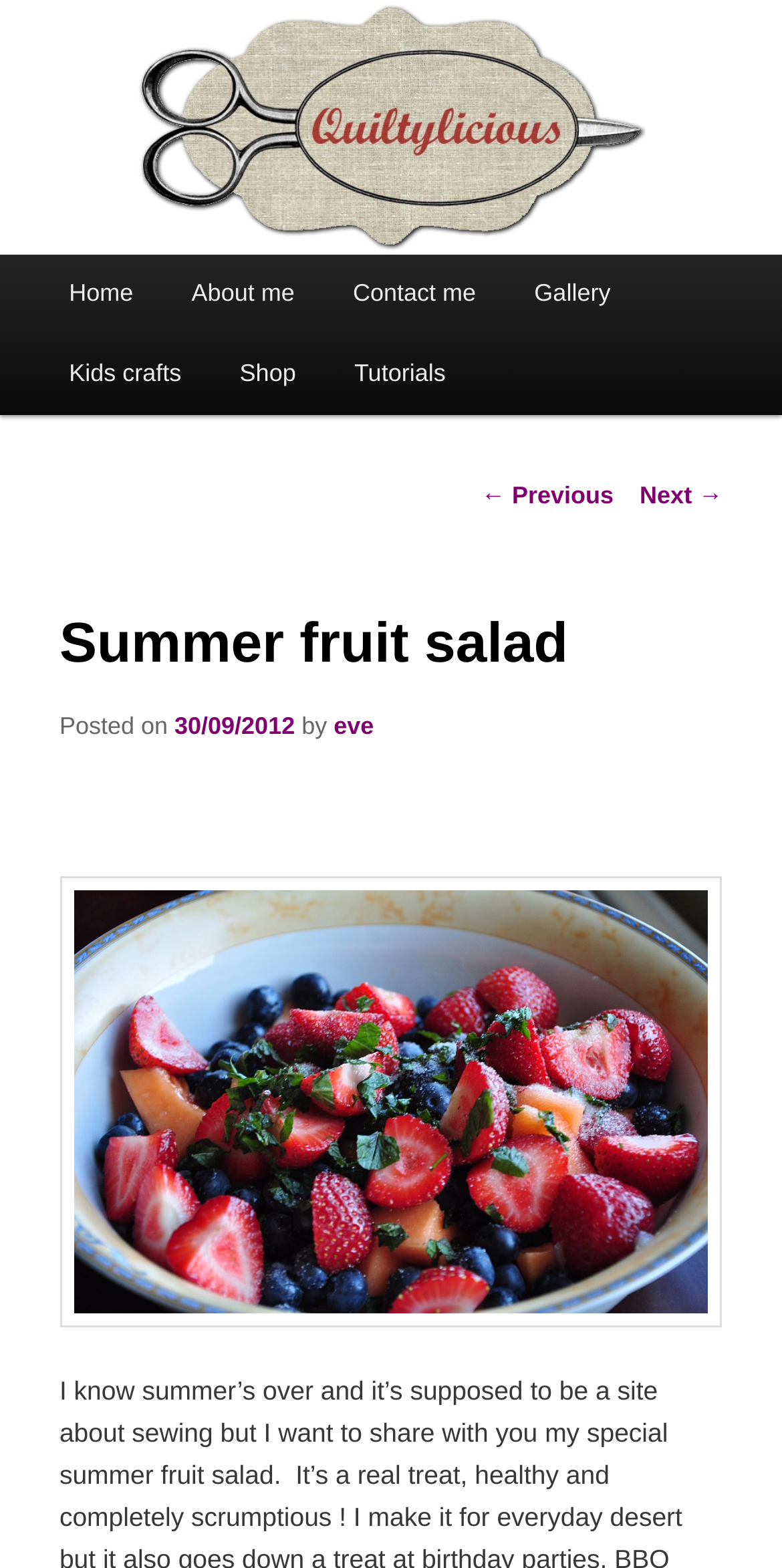Can you specify the bounding box coordinates of the area that needs to be clicked to fulfill the following instruction: "go to home page"?

[0.051, 0.163, 0.208, 0.214]